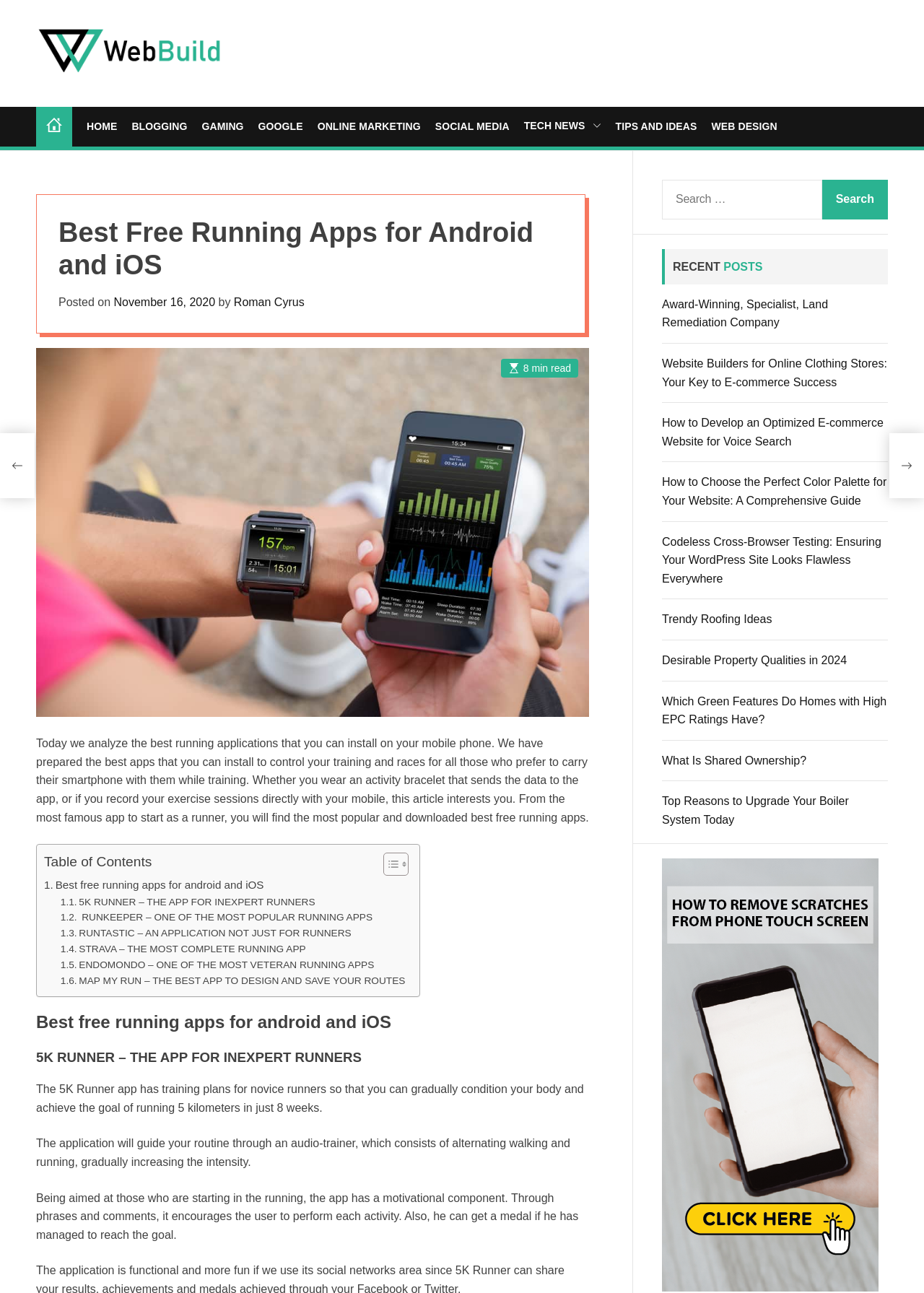What is the name of the author of the article? Based on the screenshot, please respond with a single word or phrase.

Roman Cyrus